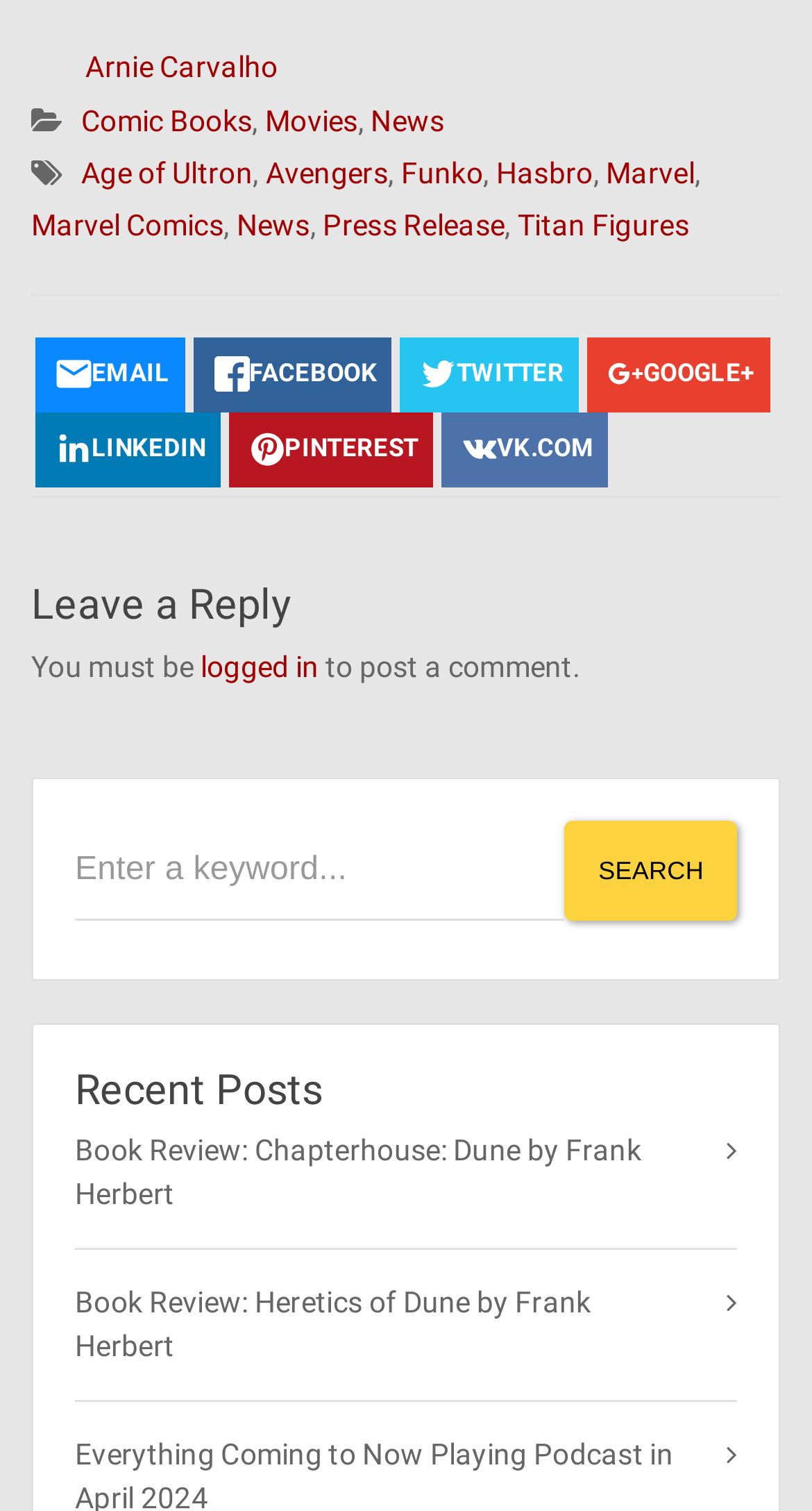What is the last recent post about?
We need a detailed and meticulous answer to the question.

I looked at the Recent Posts section and found the last link, which is 'Book Review: Heretics of Dune by Frank Herbert'. This suggests that the last recent post is about Heretics of Dune.